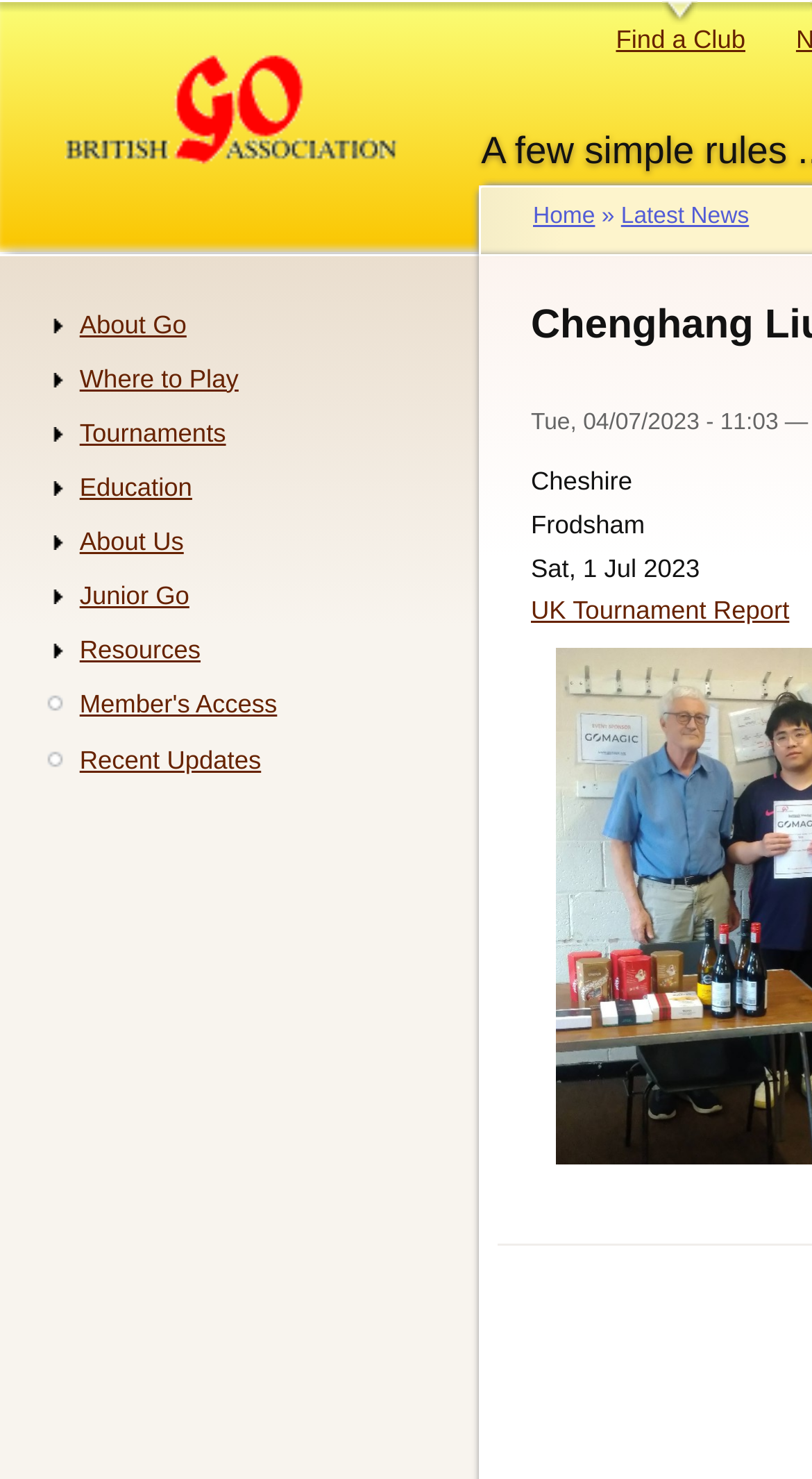Find the bounding box coordinates of the clickable area that will achieve the following instruction: "Go to Home".

[0.656, 0.138, 0.733, 0.155]